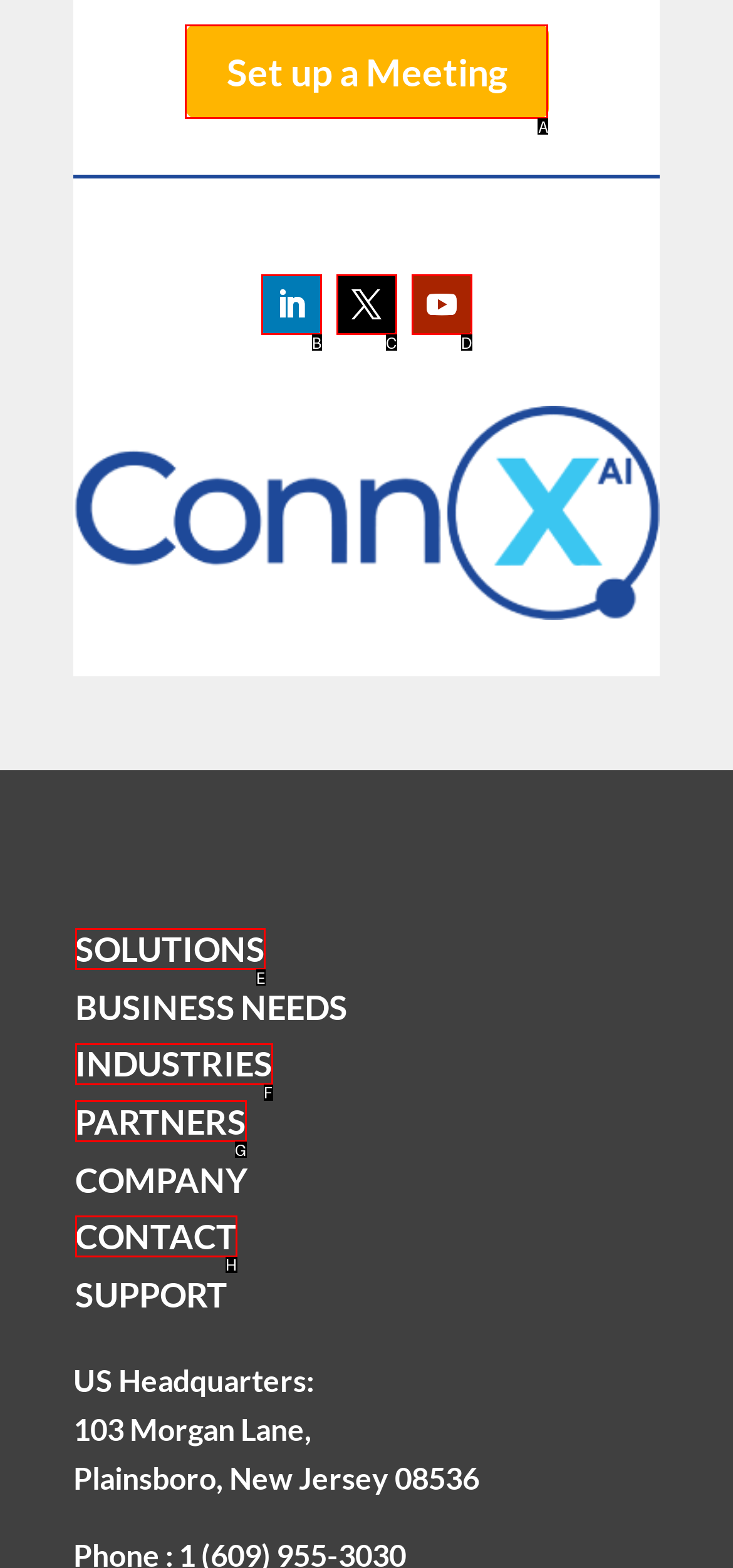Find the option that matches this description: PARTNERS
Provide the matching option's letter directly.

G